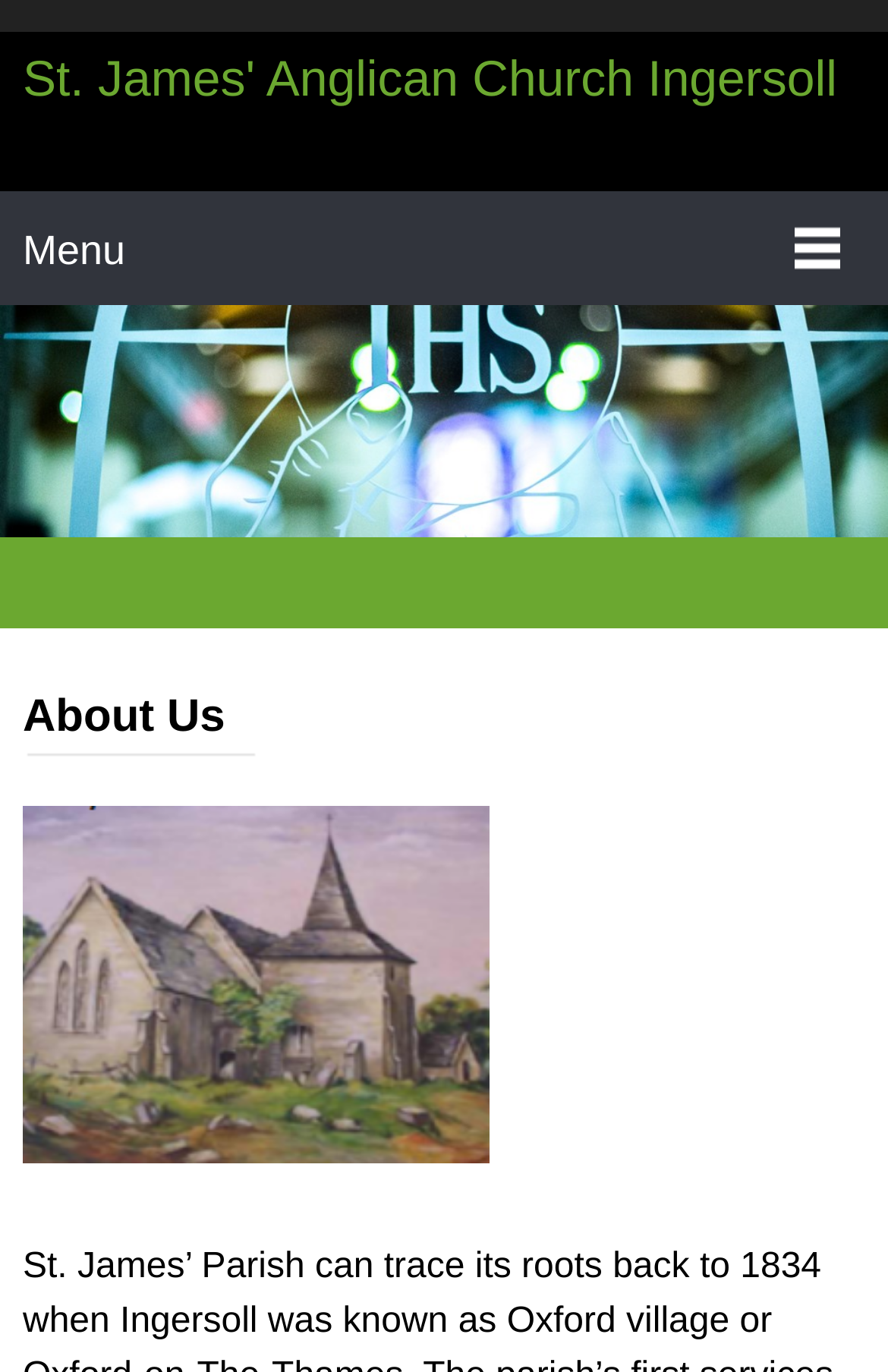Identify the bounding box for the UI element that is described as follows: "St. James' Anglican Church Ingersoll".

[0.026, 0.04, 0.974, 0.076]